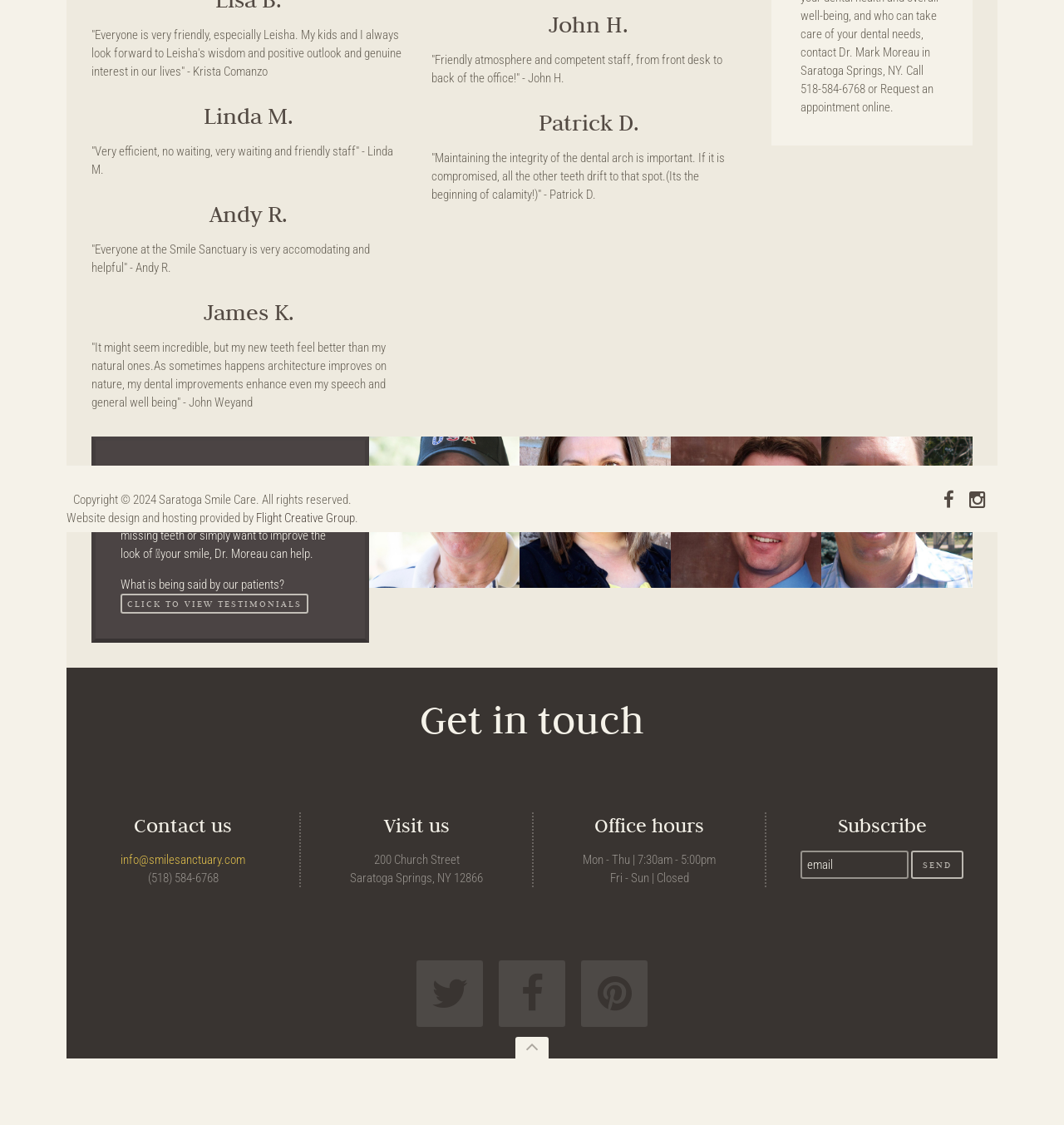From the given element description: "Patrick D.", find the bounding box for the UI element. Provide the coordinates as four float numbers between 0 and 1, in the order [left, top, right, bottom].

[0.506, 0.096, 0.6, 0.121]